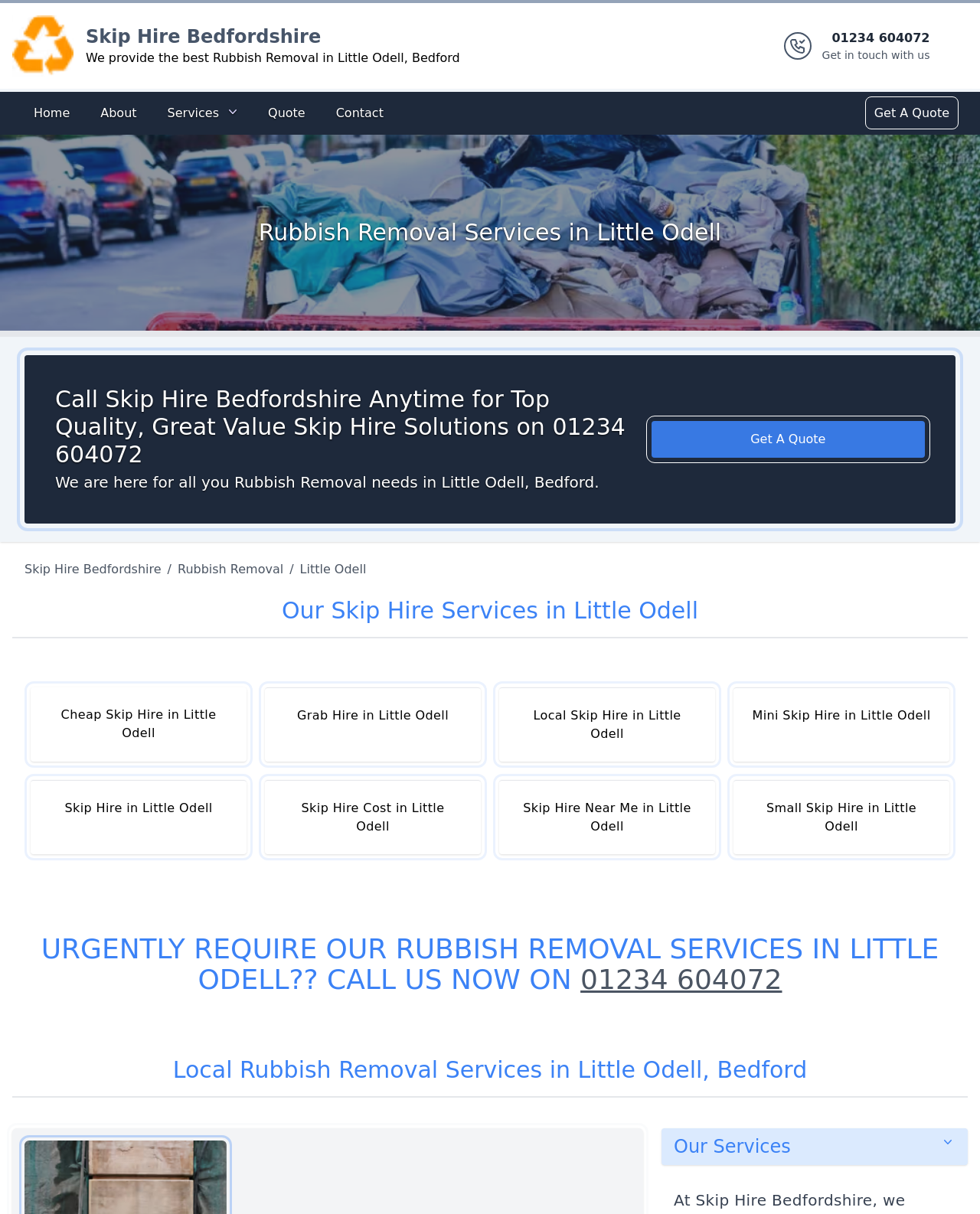Highlight the bounding box coordinates of the element you need to click to perform the following instruction: "Get in touch with us by calling the phone number."

[0.839, 0.024, 0.949, 0.052]